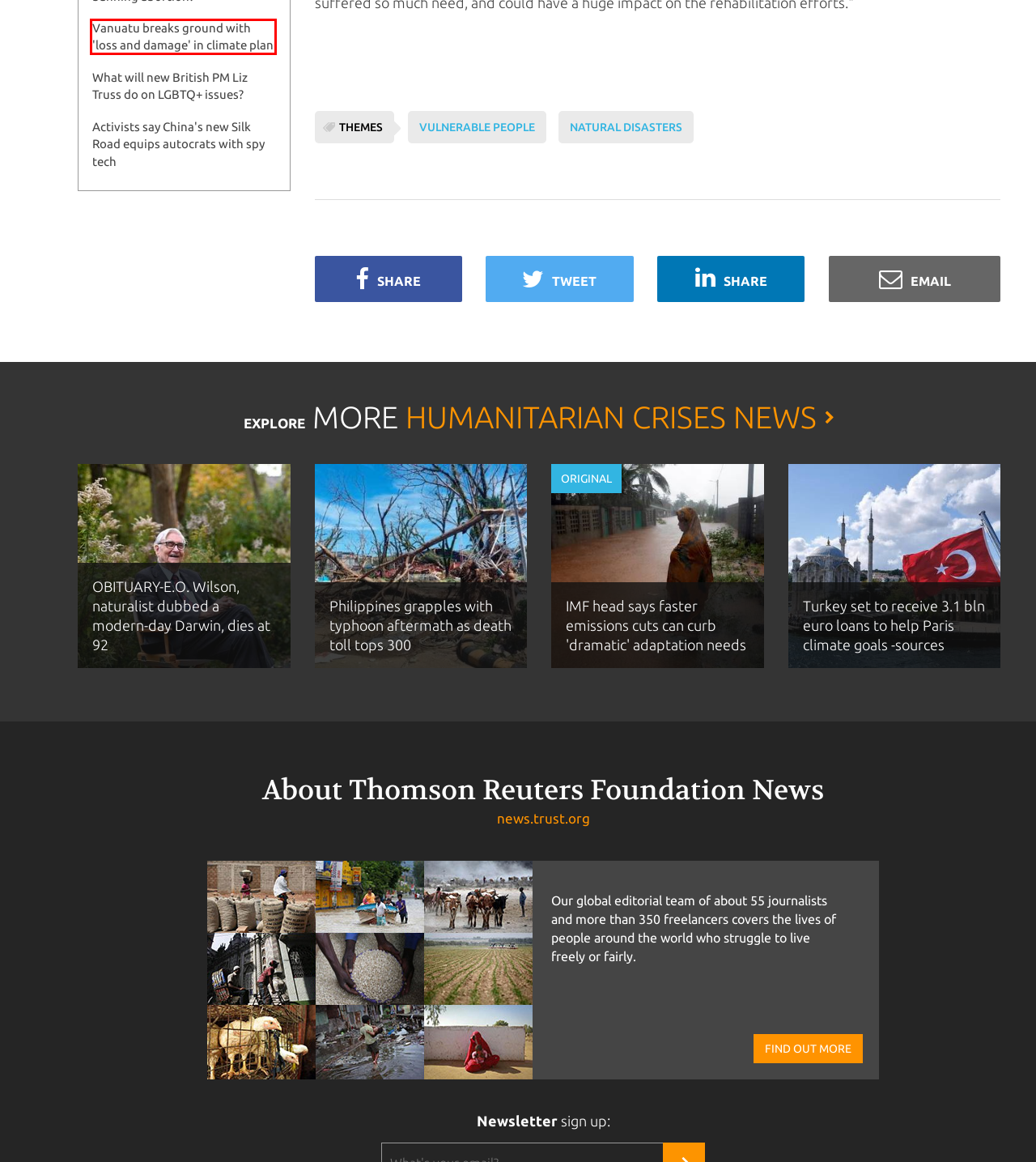You are given a webpage screenshot where a red bounding box highlights an element. Determine the most fitting webpage description for the new page that loads after clicking the element within the red bounding box. Here are the candidates:
A. Acceptable Use Policy | Thomson Reuters Foundation
B. Which US states are banning abortion as election nears? | Context
C. Global Climate, Economic Inequality & Tech News | Context
D. Vanuatu breaks ground with 'loss and damage' in climate plan | Context
E. Activists say China's new Silk Road equips autocrats with spy tech | Context
F. What will new British PM Liz Truss do on LGBTQ+ issues? | OPENLY
G. Terms and Conditions | Thomson Reuters Foundation
H. About Us | Thomson Reuters Foundation

D